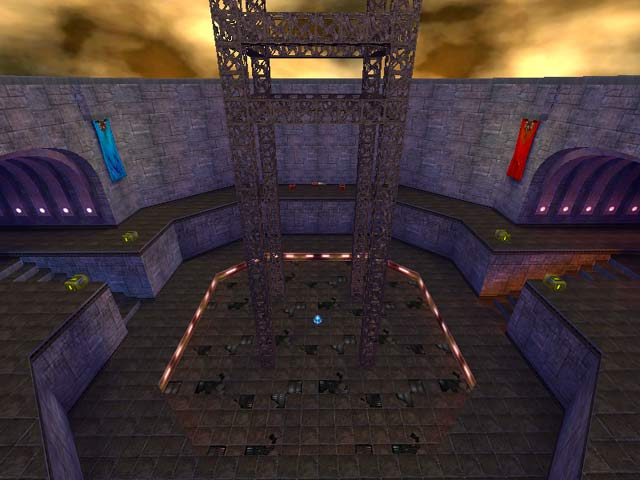What is the color of the banner on the left?
Answer with a single word or phrase by referring to the visual content.

Blue